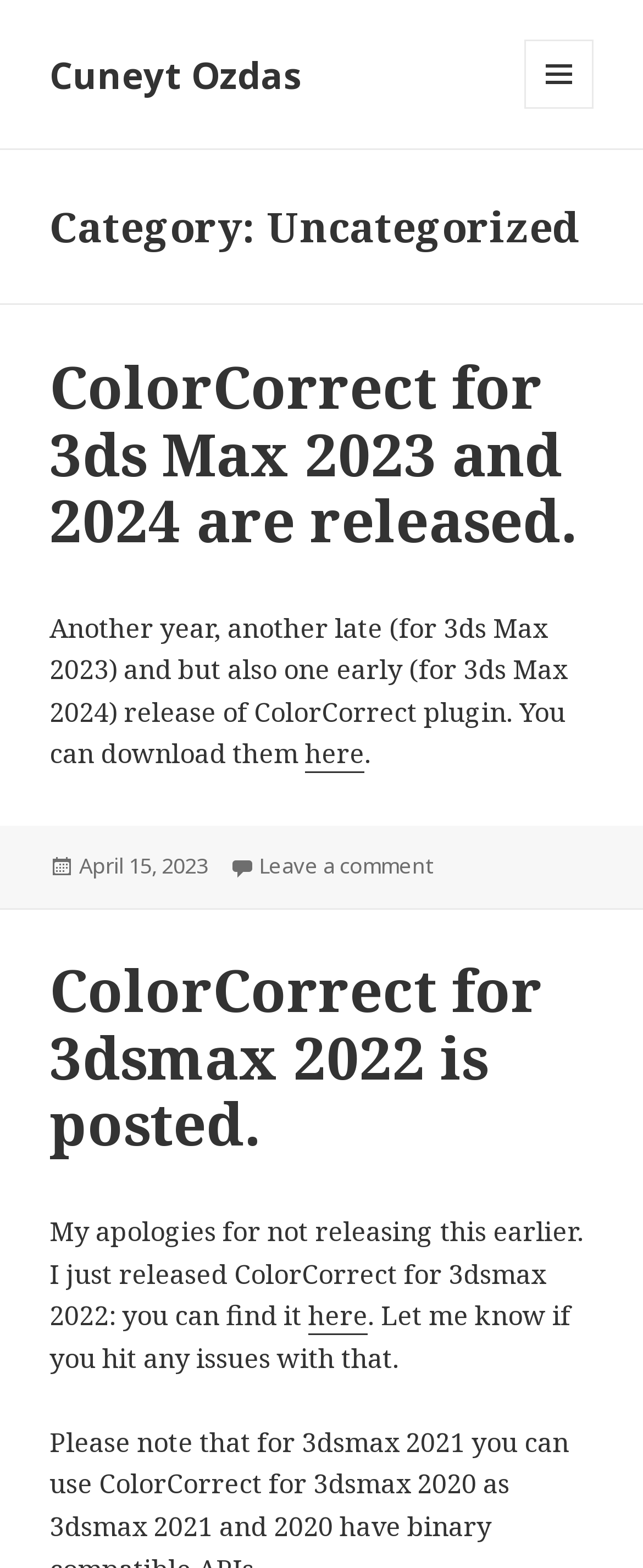What is the title of the first post?
Provide an in-depth answer to the question, covering all aspects.

The title of the first post can be found in the article section, where it says 'ColorCorrect for 3ds Max 2023 and 2024 are released.' as a heading.